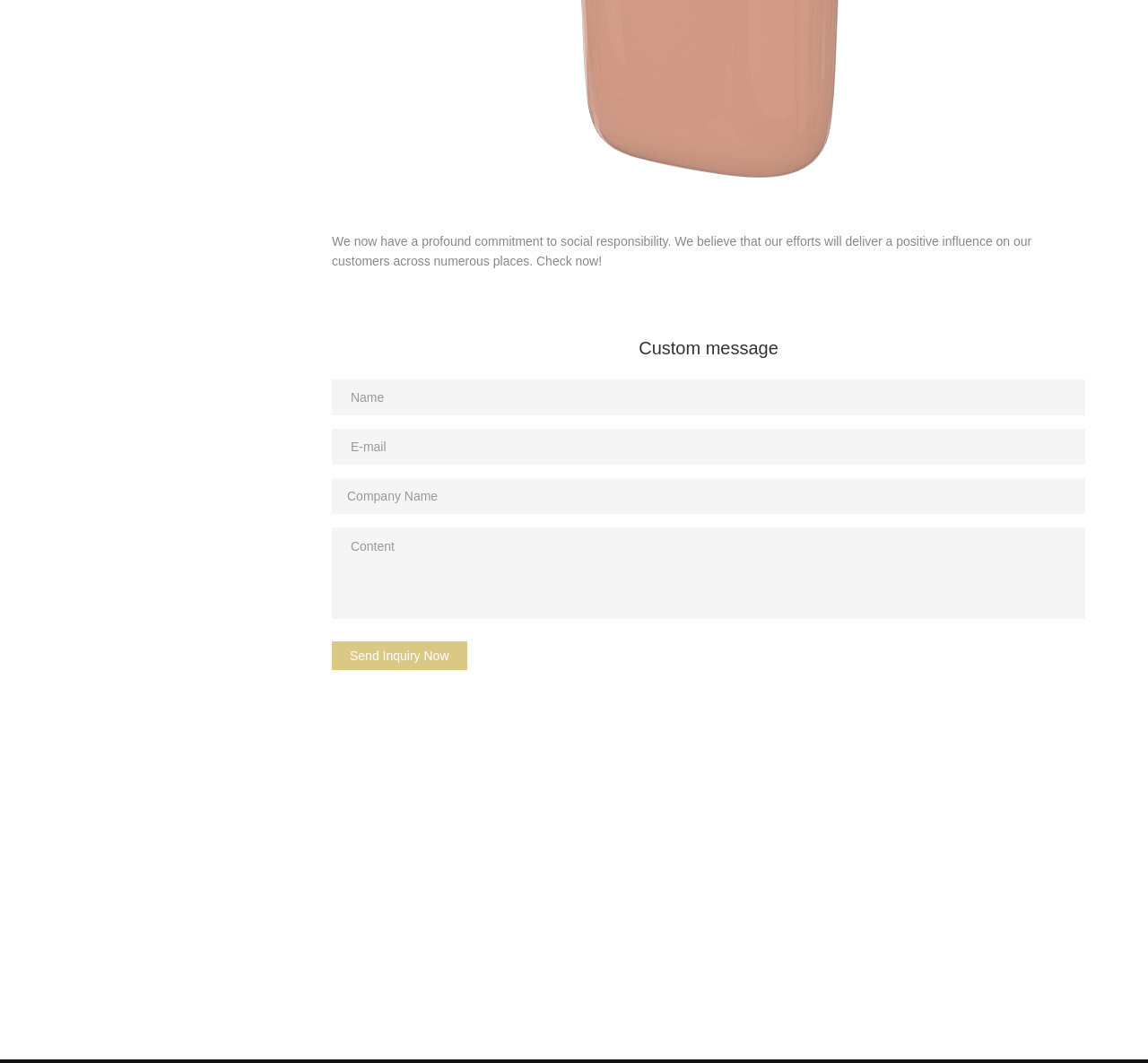What is the tone of the introductory message?
Examine the image closely and answer the question with as much detail as possible.

The introductory message states that the company has a 'profound commitment to social responsibility' and believes that their efforts will have a 'positive influence' on customers. The tone of this message is optimistic and confident, conveying a sense of responsibility and care for customers.